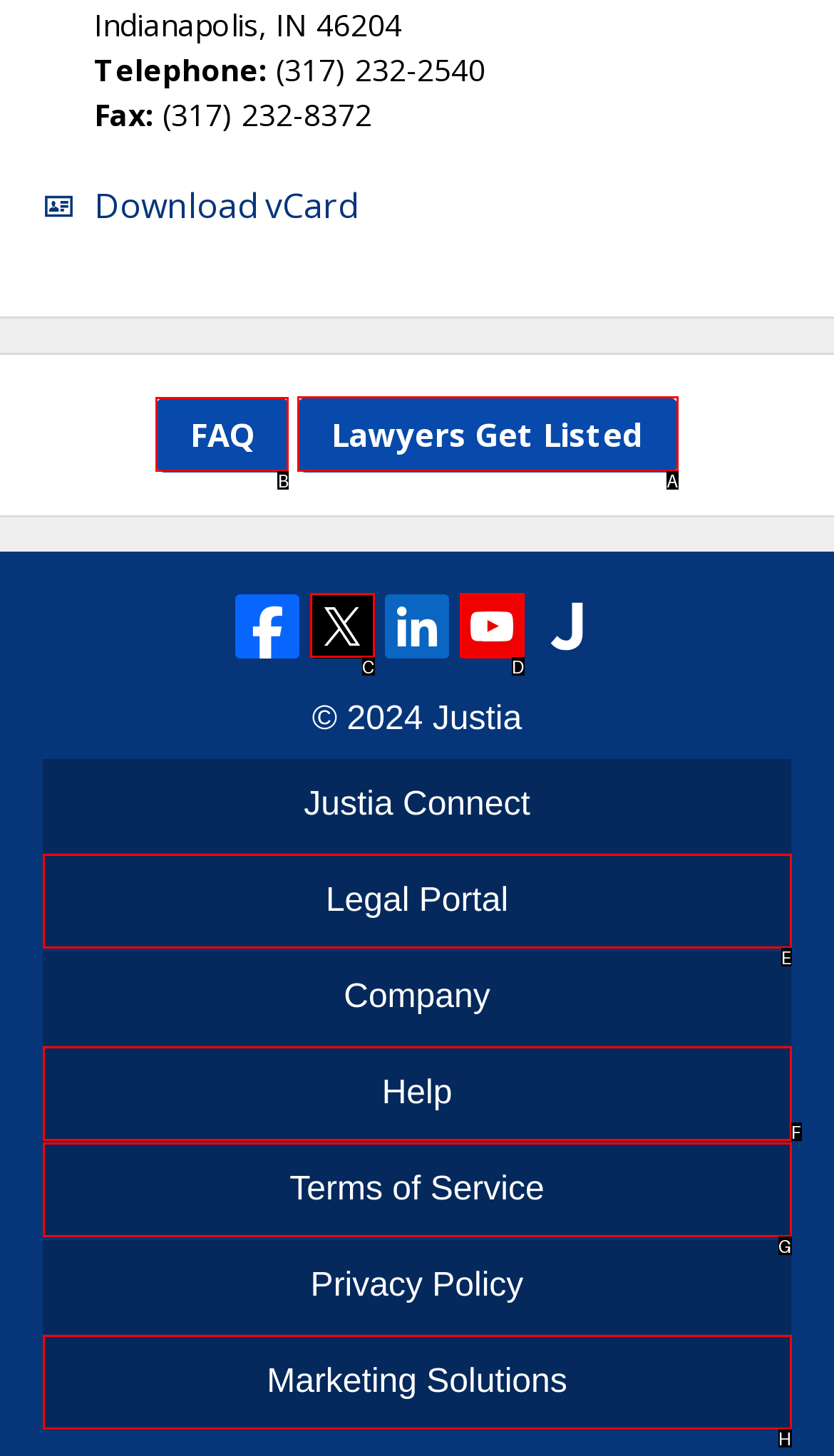Identify the letter of the UI element I need to click to carry out the following instruction: Go to FAQ

B